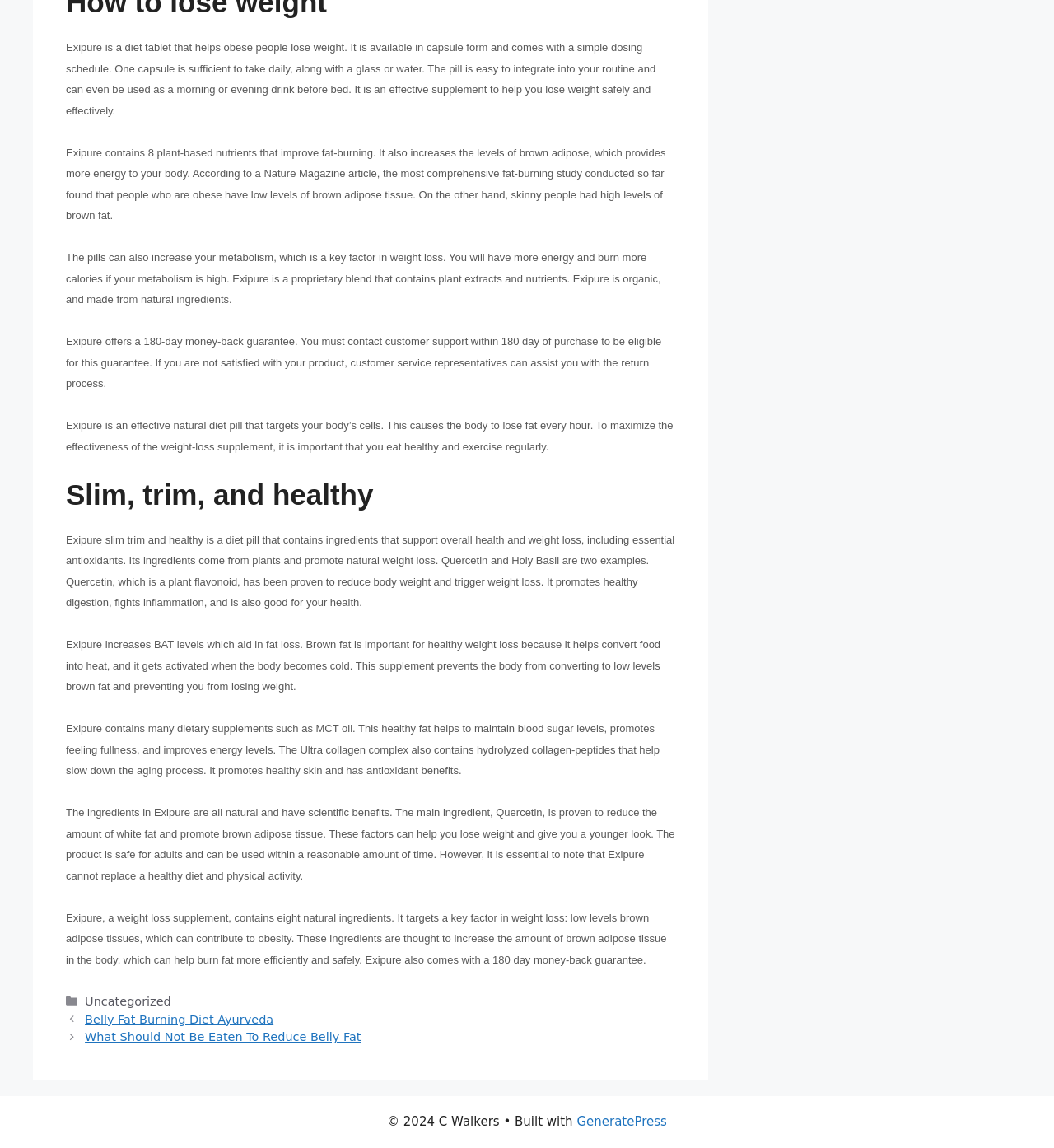What is the guarantee period of Exipure?
Please provide a comprehensive answer to the question based on the webpage screenshot.

The text states that Exipure offers a 180-day money-back guarantee. You must contact customer support within 180 days of purchase to be eligible for this guarantee.